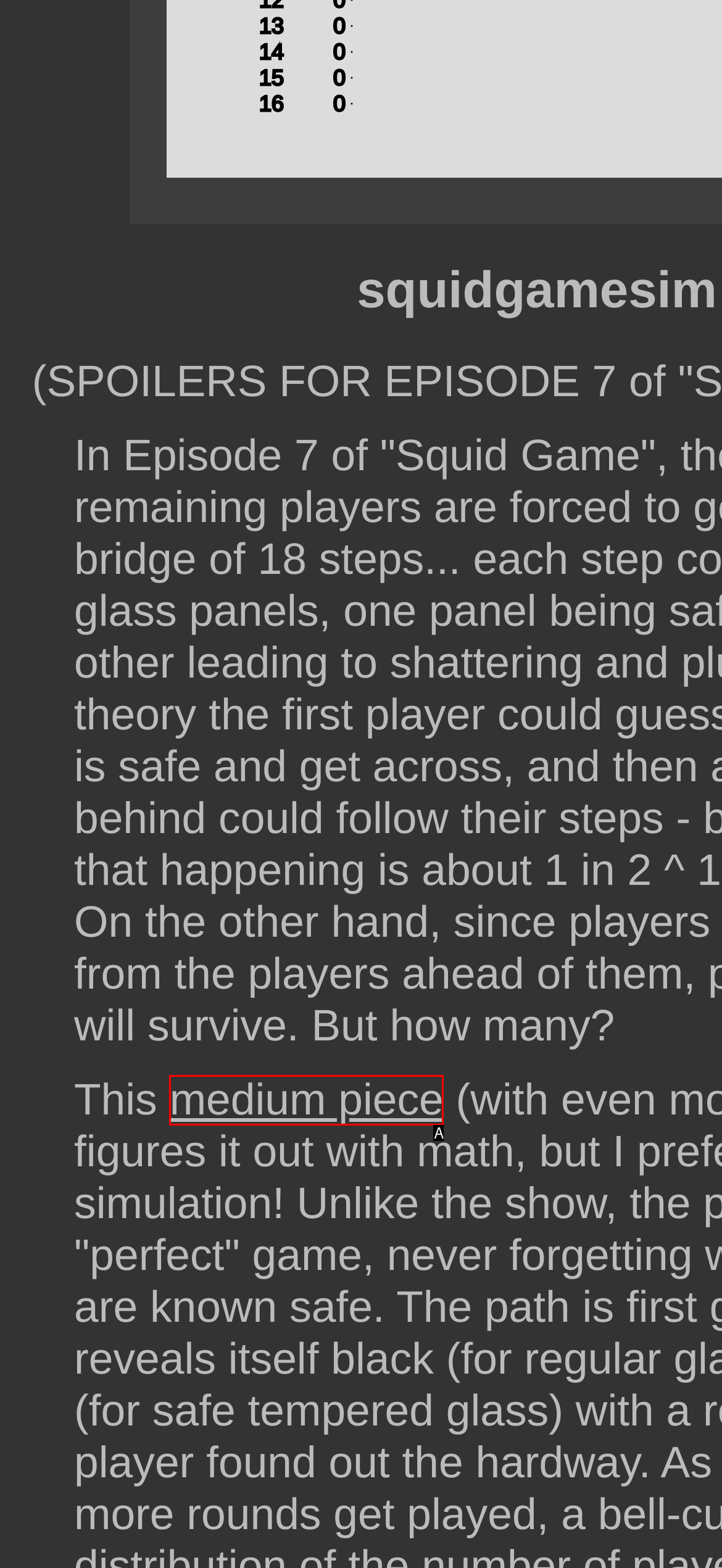From the provided options, pick the HTML element that matches the description: medium piece. Respond with the letter corresponding to your choice.

A